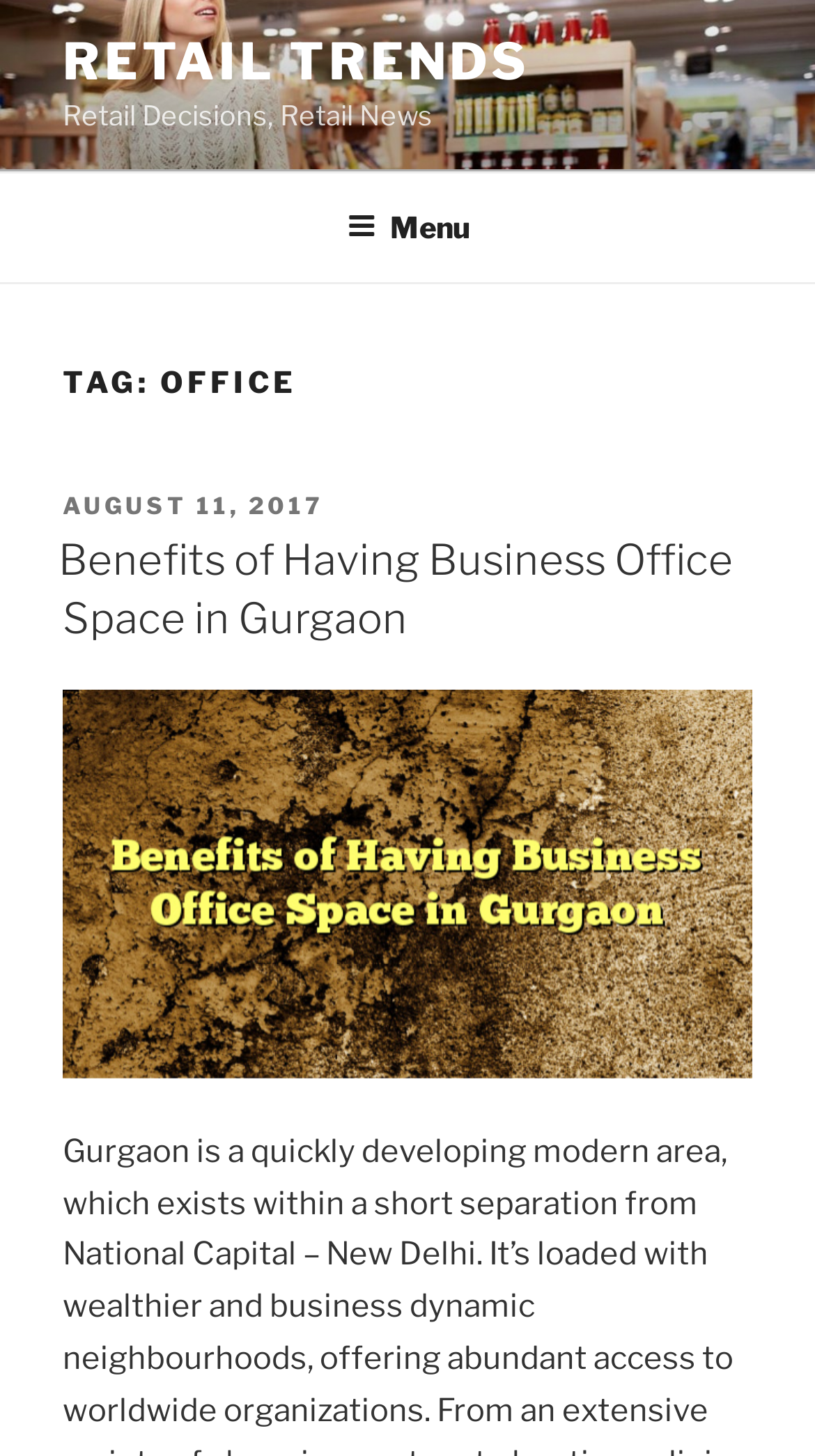Locate the bounding box of the UI element described in the following text: "Retail Trends".

[0.077, 0.022, 0.651, 0.063]